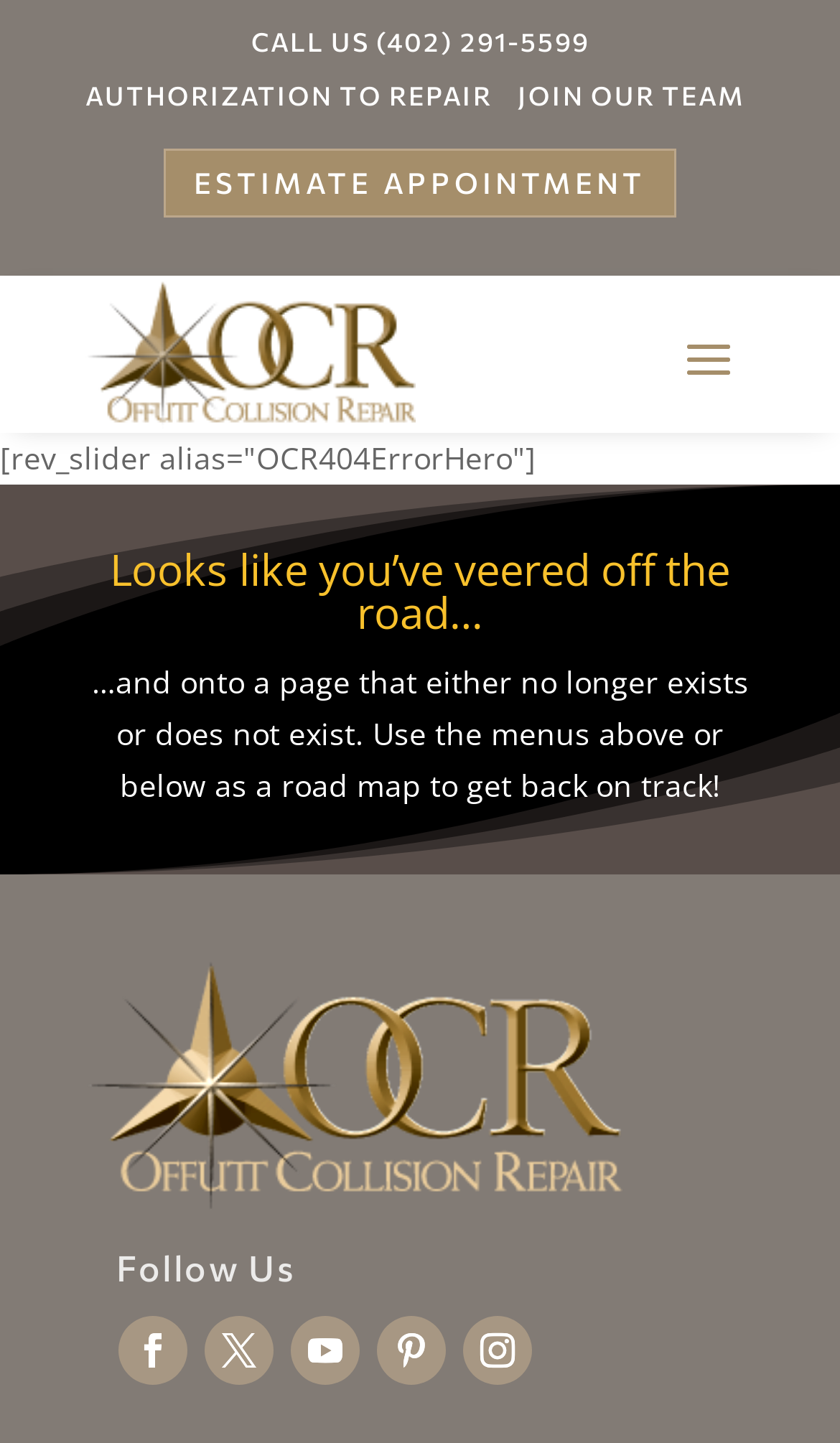Please locate the bounding box coordinates of the element that needs to be clicked to achieve the following instruction: "Follow us on social media". The coordinates should be four float numbers between 0 and 1, i.e., [left, top, right, bottom].

[0.138, 0.863, 0.353, 0.893]